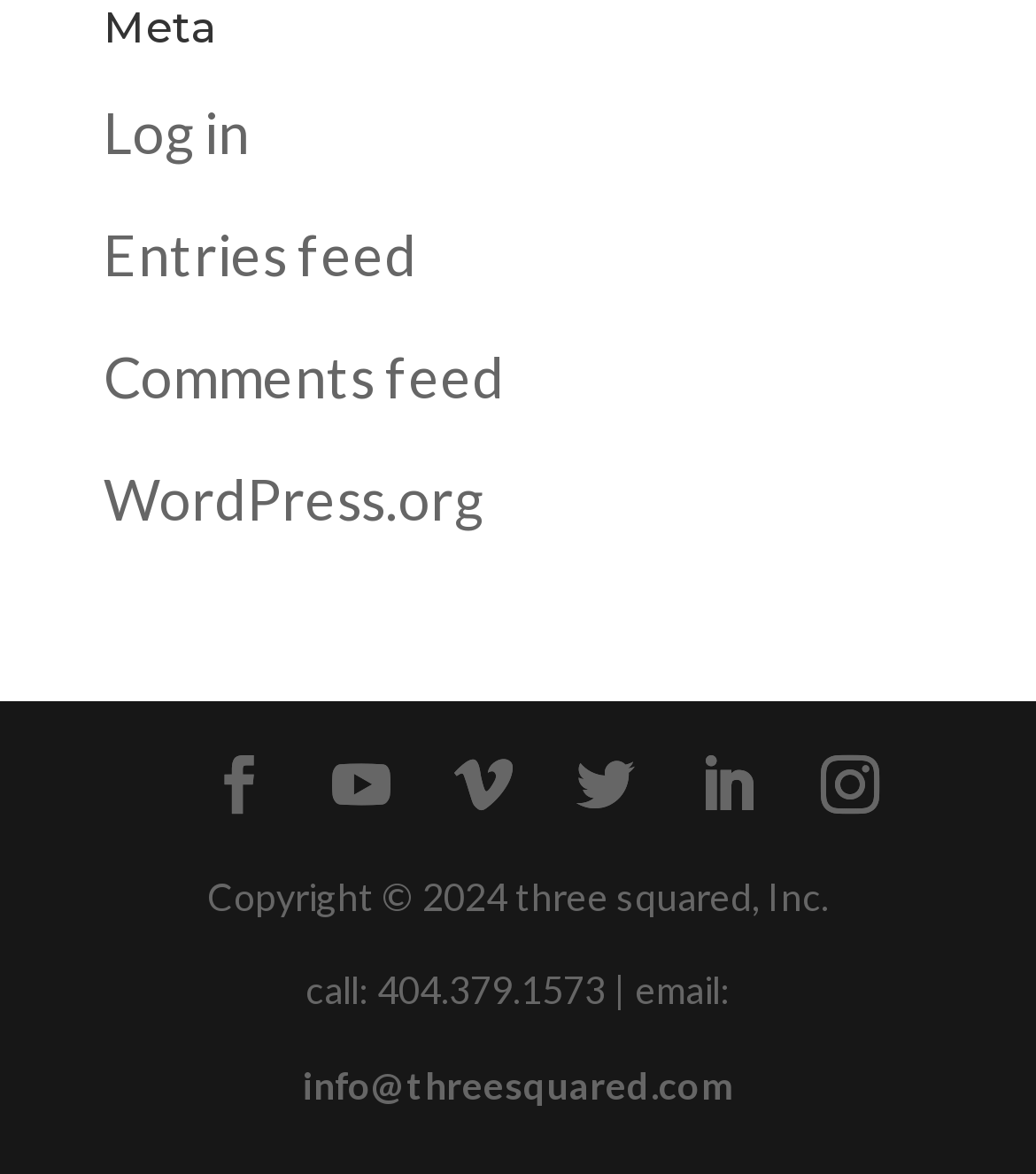How many feed links are there?
Based on the content of the image, thoroughly explain and answer the question.

I counted the number of link elements with descriptive text (e.g., 'Log in', 'Entries feed', 'Comments feed', etc.) at the top of the page, excluding the 'WordPress.org' link.